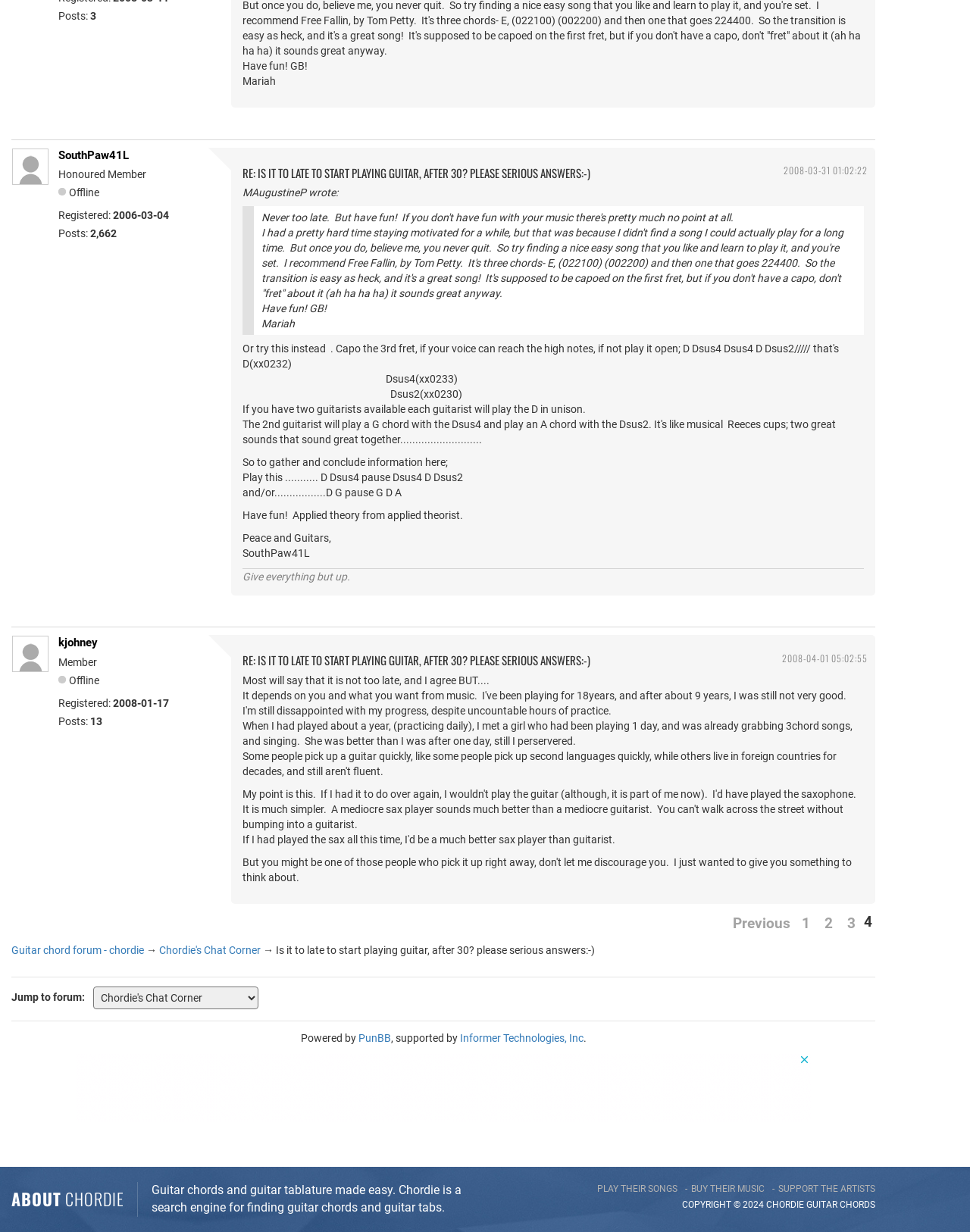What is the topic of the discussion?
Look at the screenshot and respond with one word or a short phrase.

IS IT TO LATE TO START PLAYING GUITAR, AFTER 30?